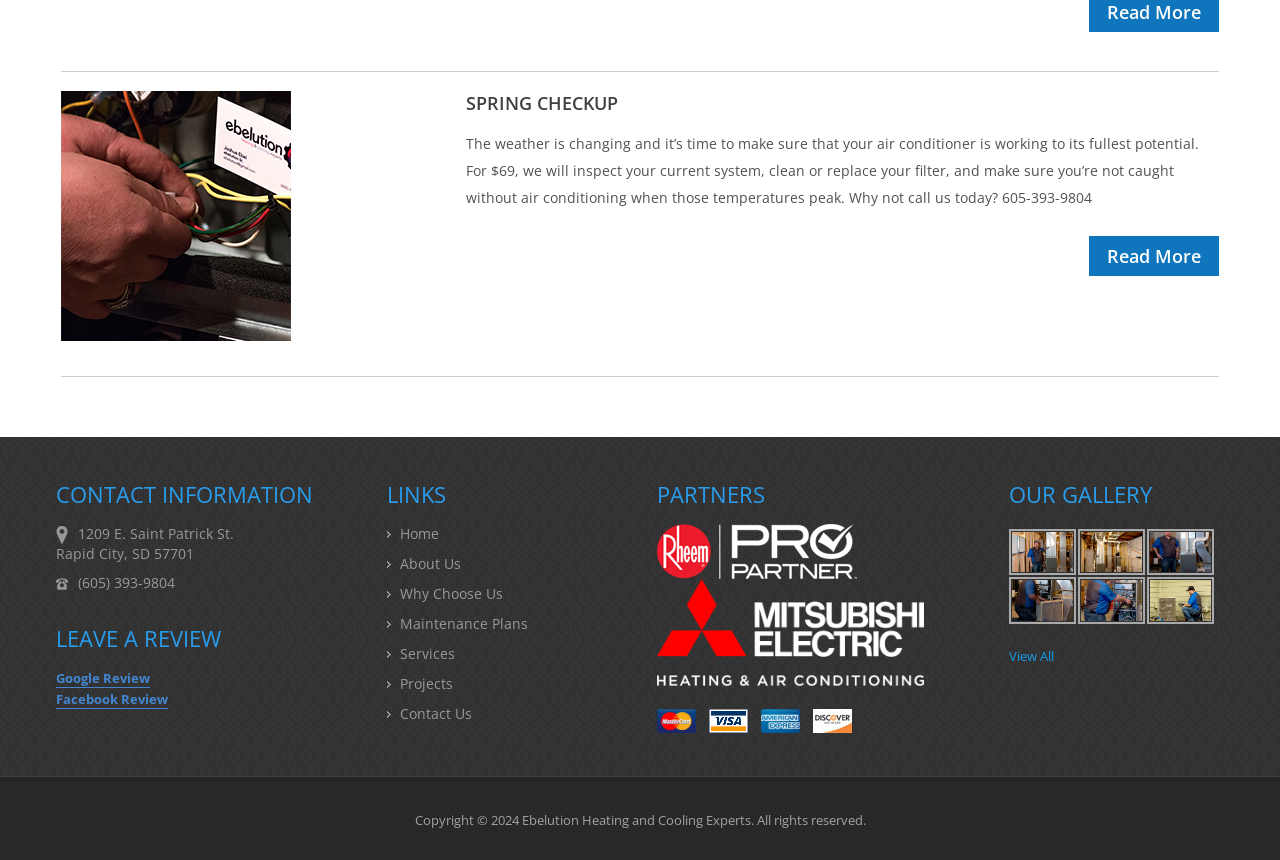Please determine the bounding box coordinates of the clickable area required to carry out the following instruction: "Leave a review on Google". The coordinates must be four float numbers between 0 and 1, represented as [left, top, right, bottom].

[0.043, 0.778, 0.117, 0.799]